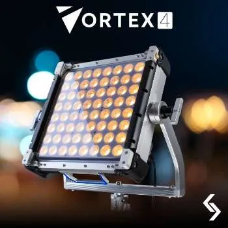What is the purpose of the adjustable stand?
Please give a detailed and thorough answer to the question, covering all relevant points.

The panel is mounted on an adjustable stand, allowing for easy maneuverability and precise lighting control on set, which enables filmmakers to adjust the lighting fixture to achieve the desired effect.